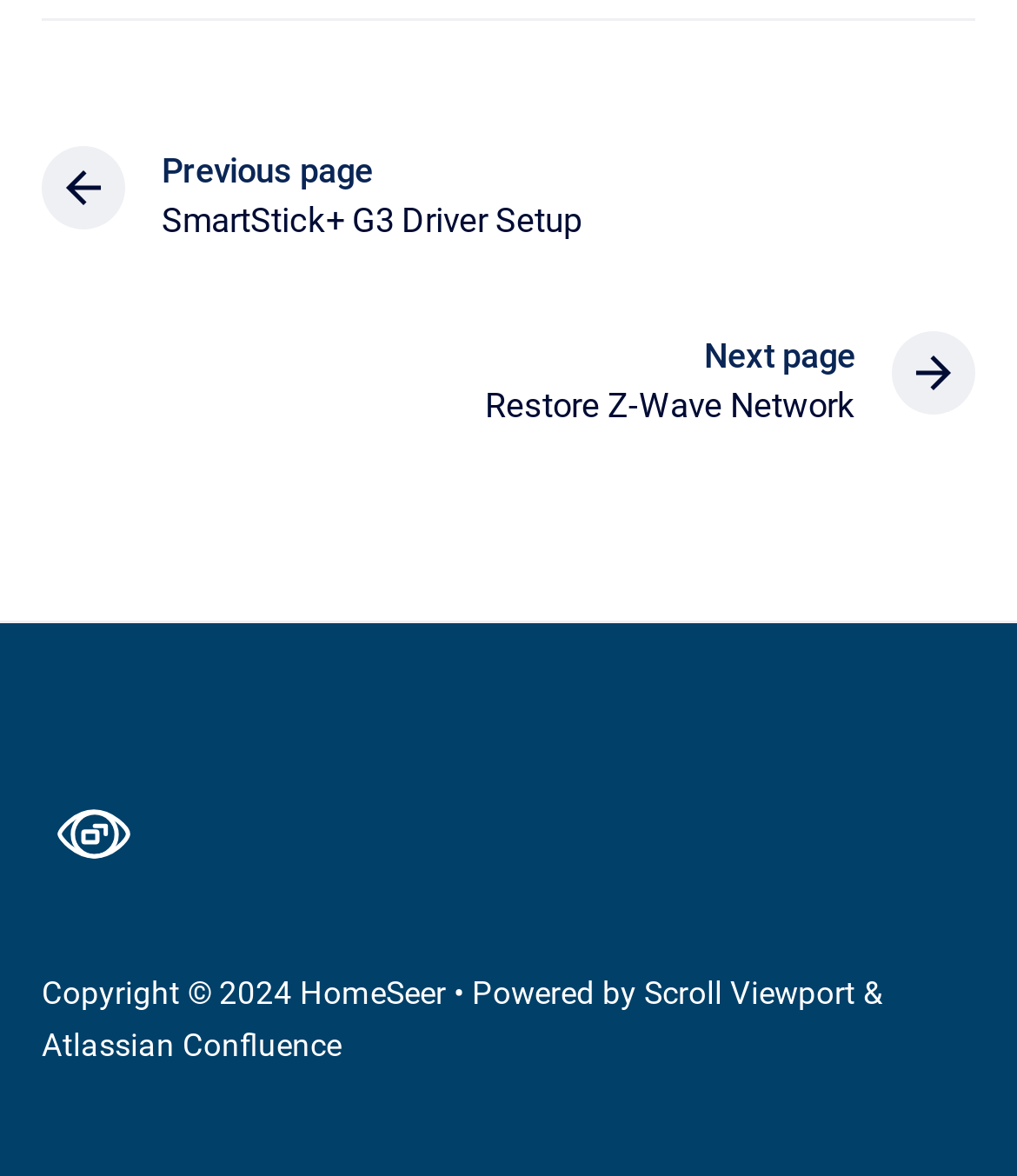What is the purpose of the 'Scroll Viewport' link?
Look at the image and answer with only one word or phrase.

Unknown